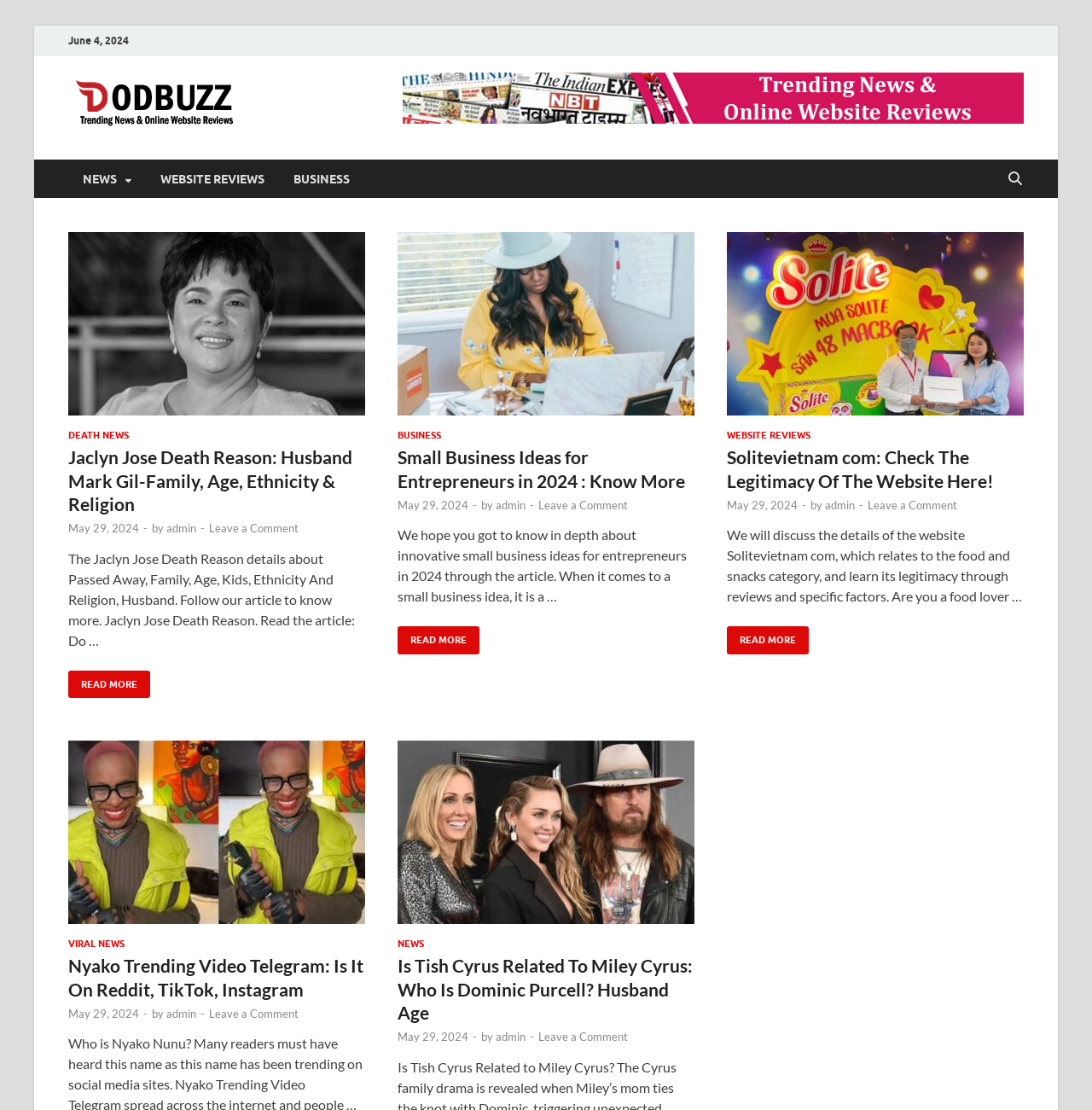Utilize the information from the image to answer the question in detail:
How many articles are displayed on the homepage?

I counted three article sections on the homepage, each with a heading, image, and text, which suggests that there are three articles displayed on the homepage.